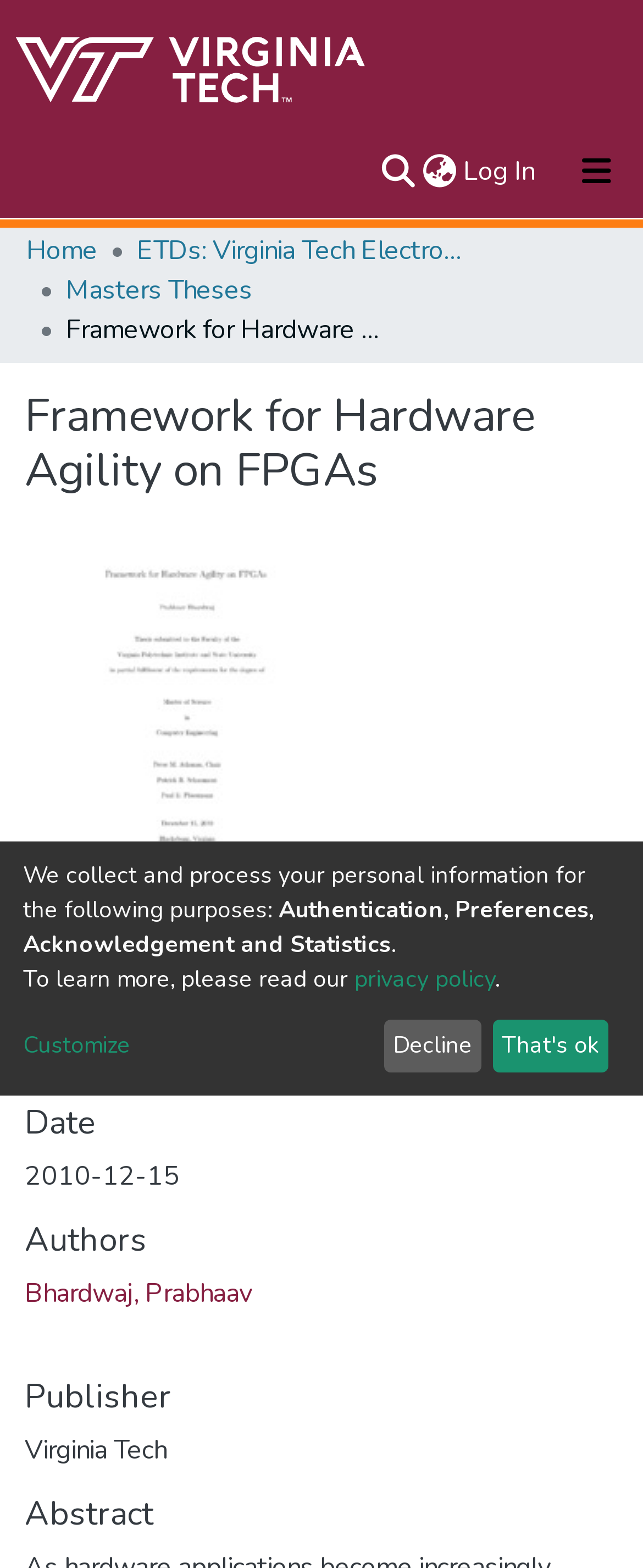Find the bounding box coordinates of the element you need to click on to perform this action: 'Toggle navigation'. The coordinates should be represented by four float values between 0 and 1, in the format [left, top, right, bottom].

[0.856, 0.088, 1.0, 0.13]